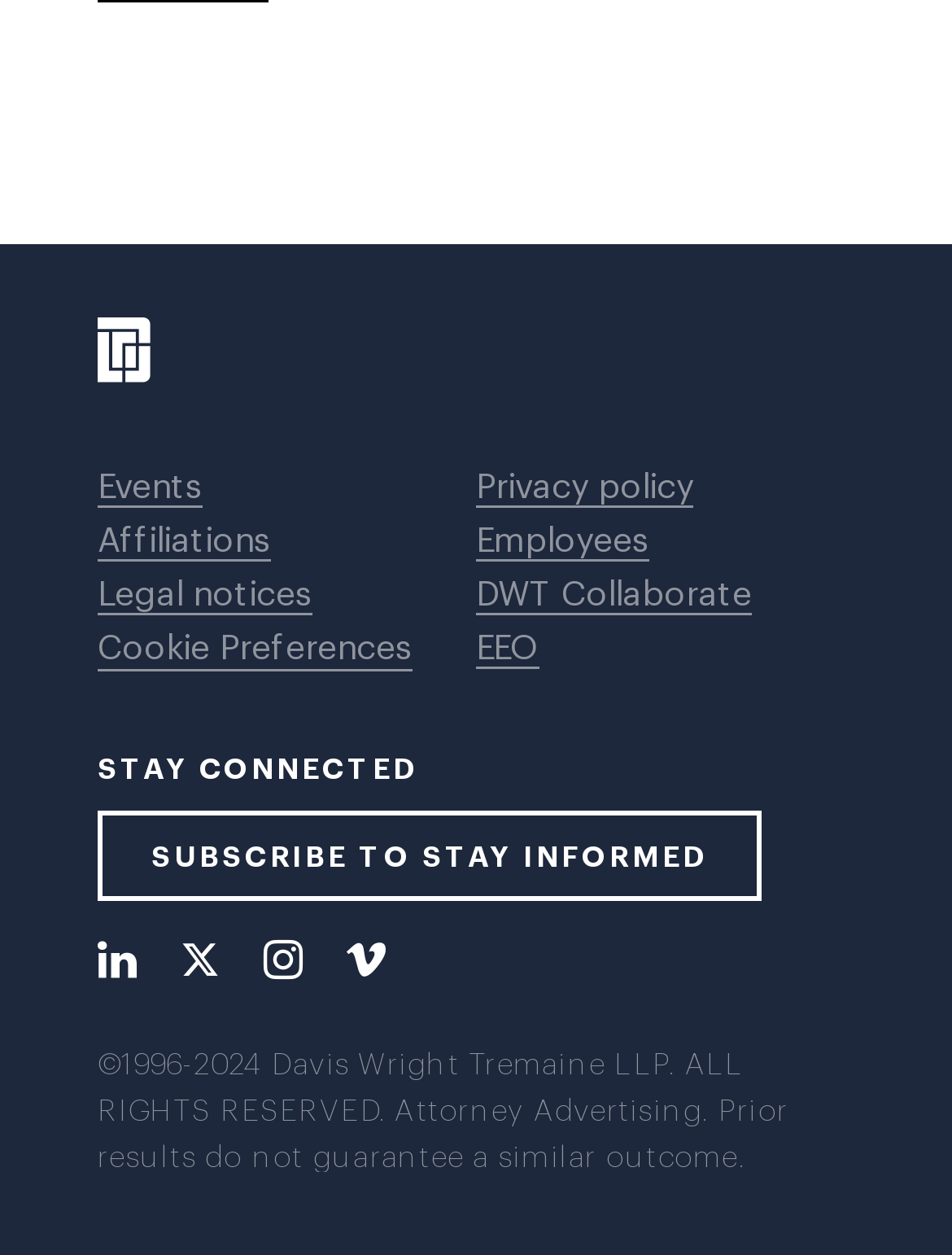Locate the UI element that matches the description April 6, 2012 in the webpage screenshot. Return the bounding box coordinates in the format (top-left x, top-left y, bottom-right x, bottom-right y), with values ranging from 0 to 1.

None